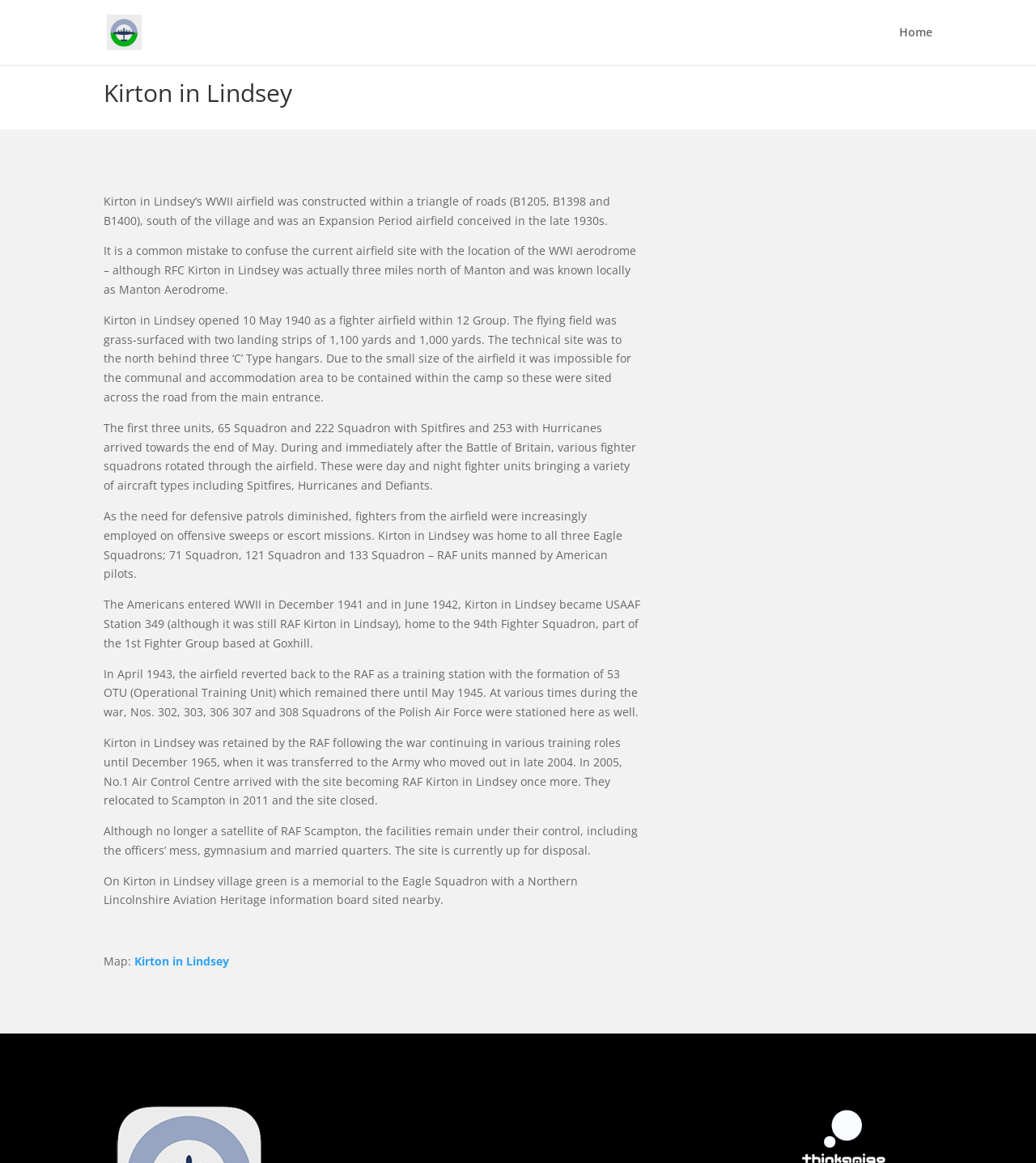Predict the bounding box of the UI element based on the description: "Kirton in Lindsey". The coordinates should be four float numbers between 0 and 1, formatted as [left, top, right, bottom].

[0.127, 0.82, 0.221, 0.833]